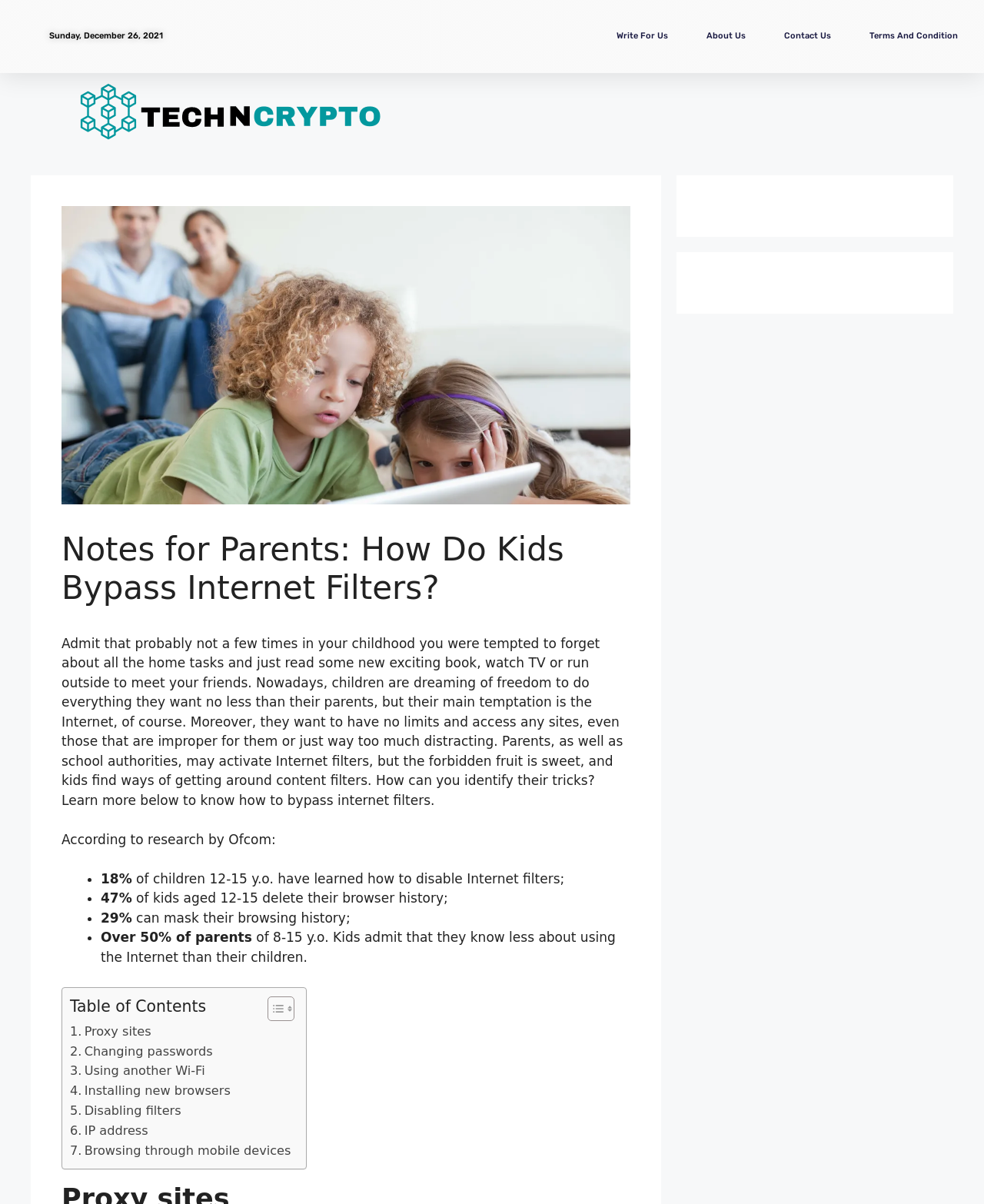Pinpoint the bounding box coordinates for the area that should be clicked to perform the following instruction: "Click on '. Proxy sites'".

[0.071, 0.849, 0.154, 0.865]